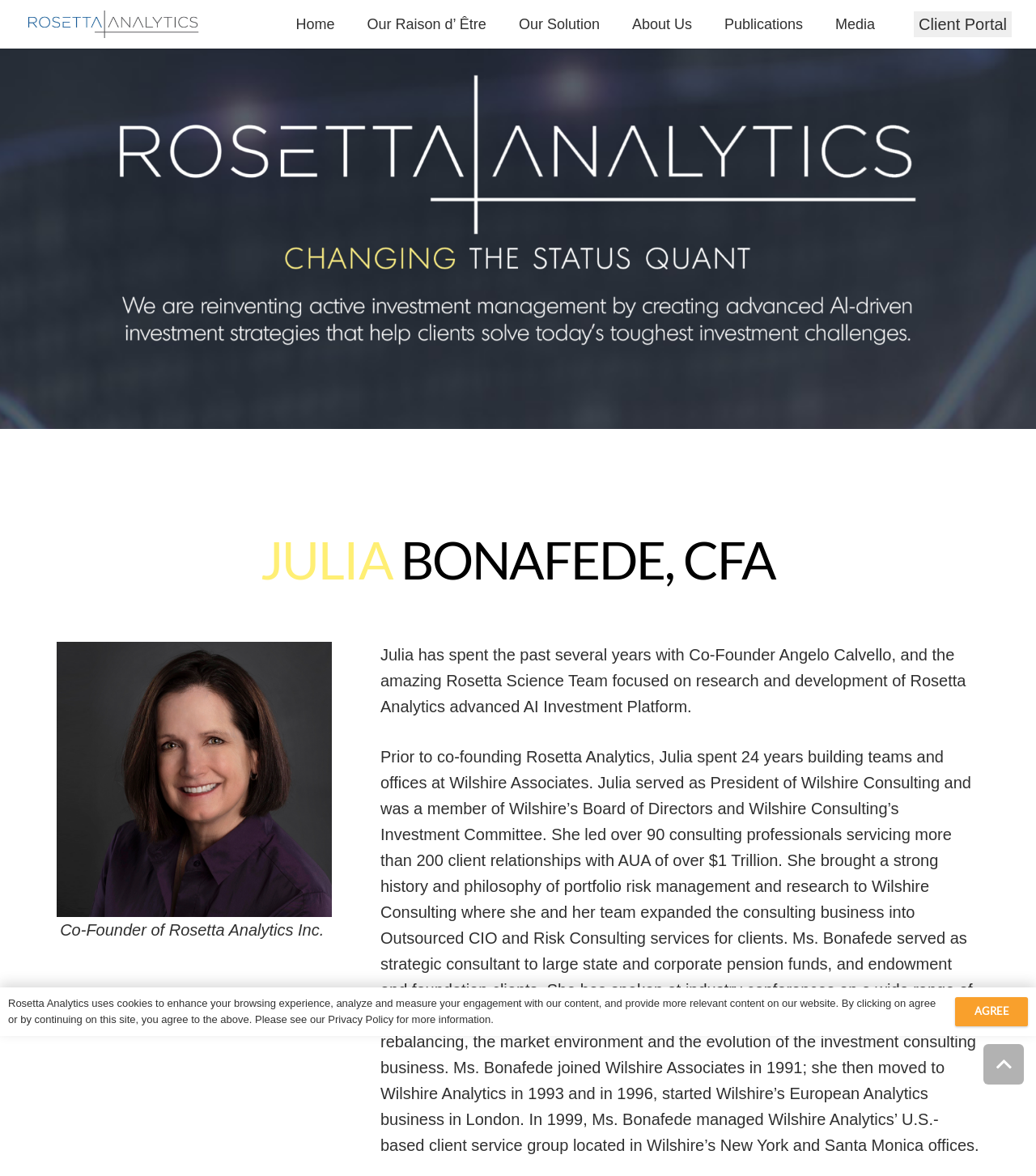Identify the bounding box coordinates of the area you need to click to perform the following instruction: "Click the Back to top button".

[0.949, 0.888, 0.988, 0.922]